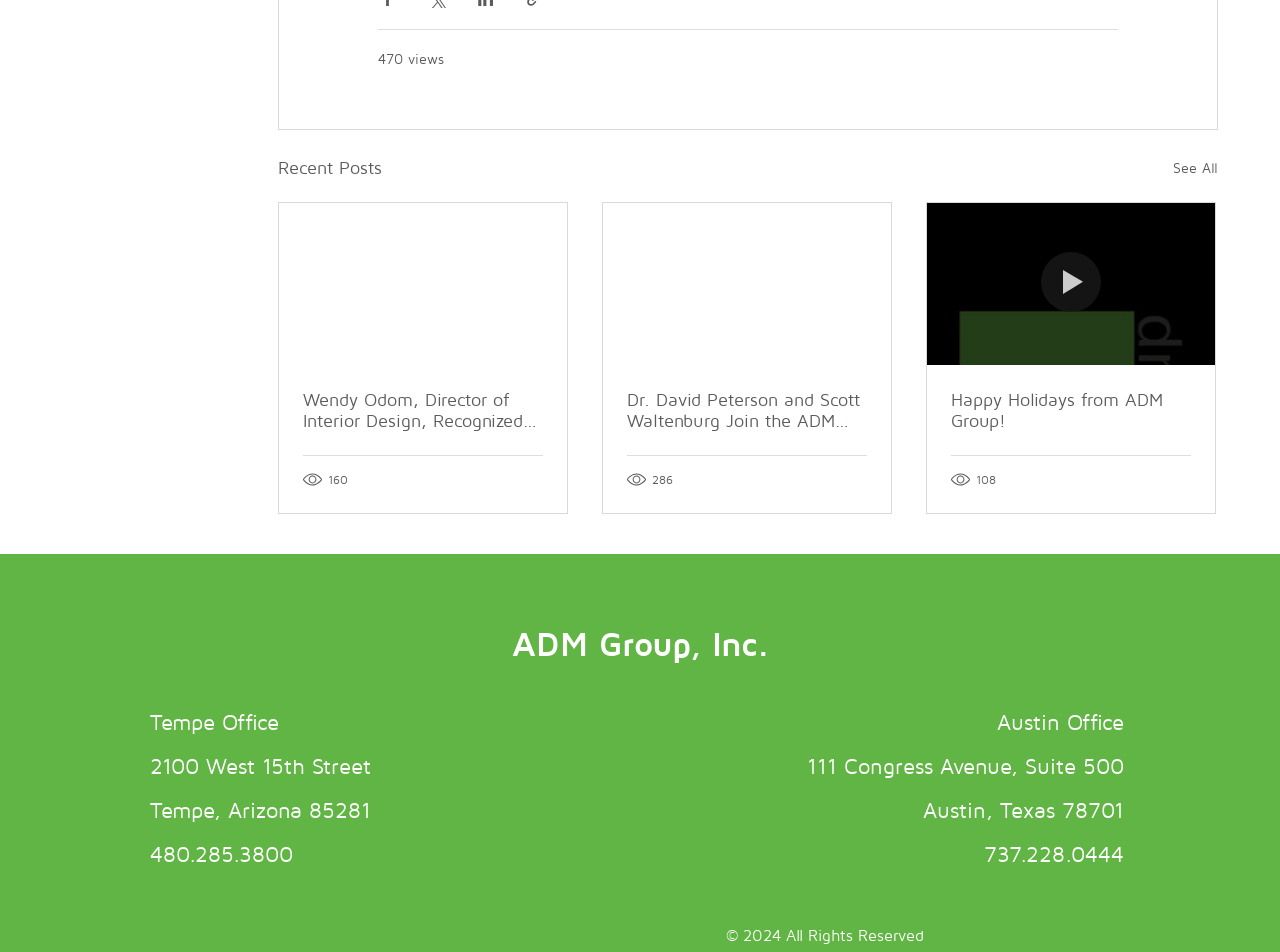Please find the bounding box coordinates of the clickable region needed to complete the following instruction: "Compare MySQL with Oracle". The bounding box coordinates must consist of four float numbers between 0 and 1, i.e., [left, top, right, bottom].

None